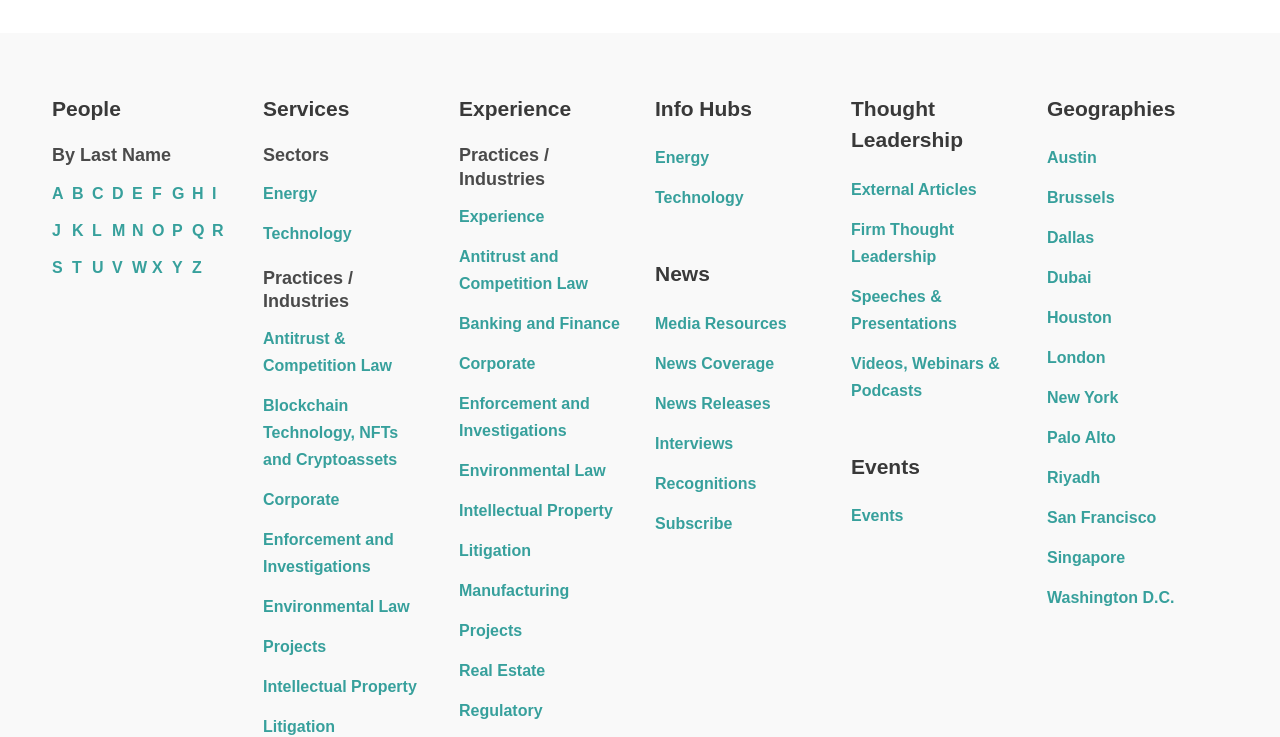Please identify the bounding box coordinates of the area that needs to be clicked to follow this instruction: "Click on 'A' to view people by last name".

[0.041, 0.251, 0.05, 0.274]